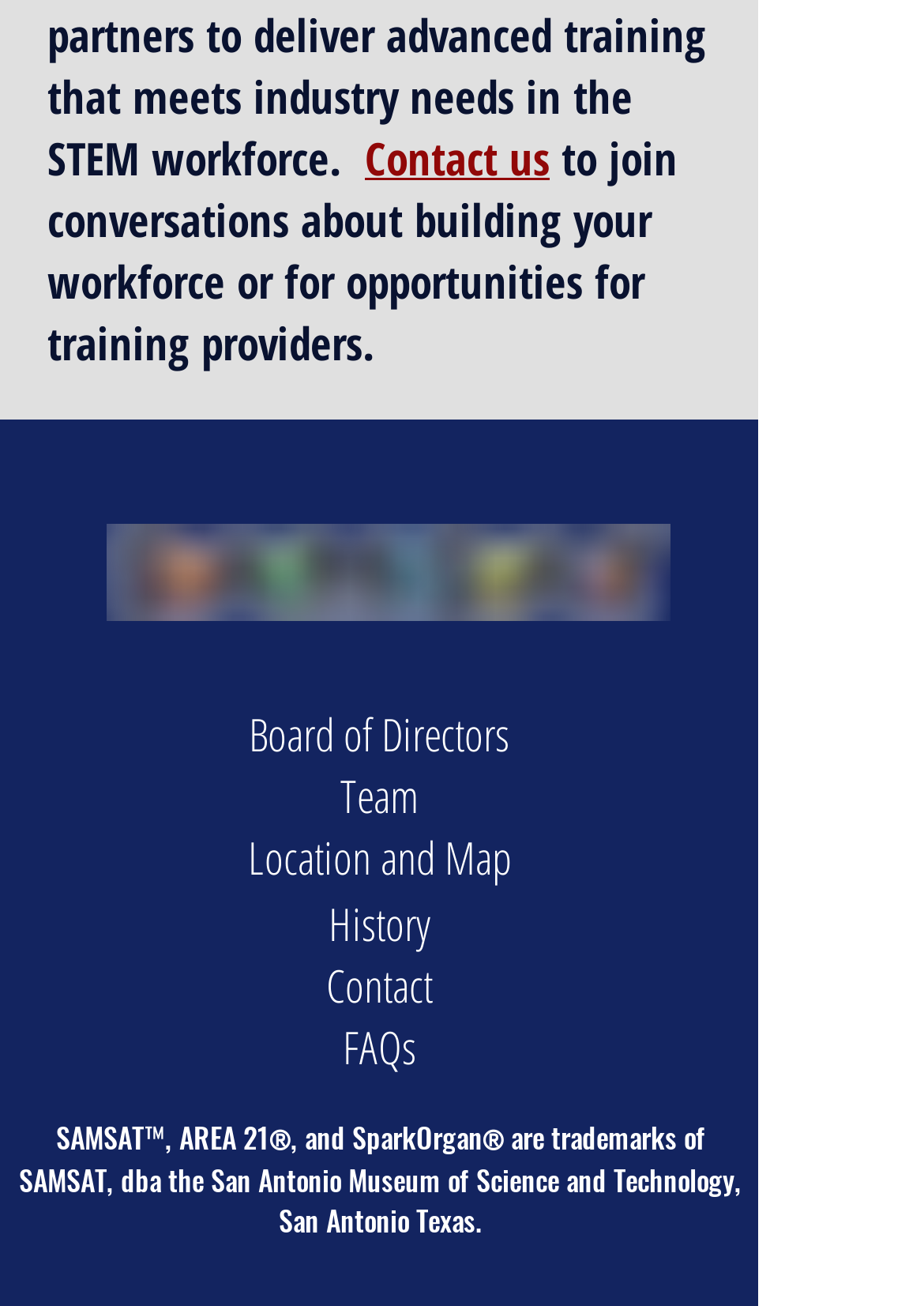Extract the bounding box coordinates for the UI element described by the text: "Contact us". The coordinates should be in the form of [left, top, right, bottom] with values between 0 and 1.

[0.395, 0.098, 0.595, 0.145]